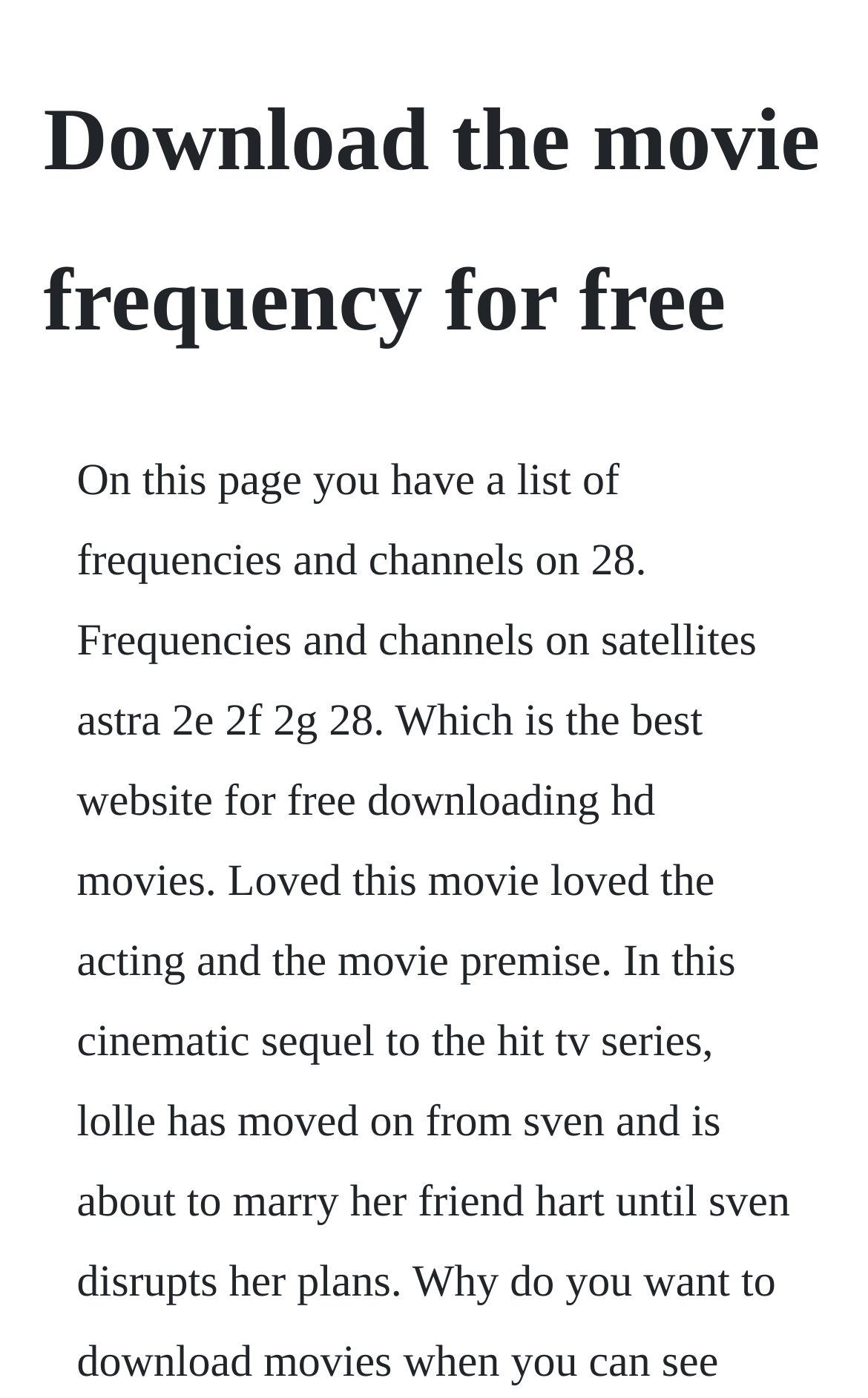Generate the text content of the main heading of the webpage.

Download the movie frequency for free